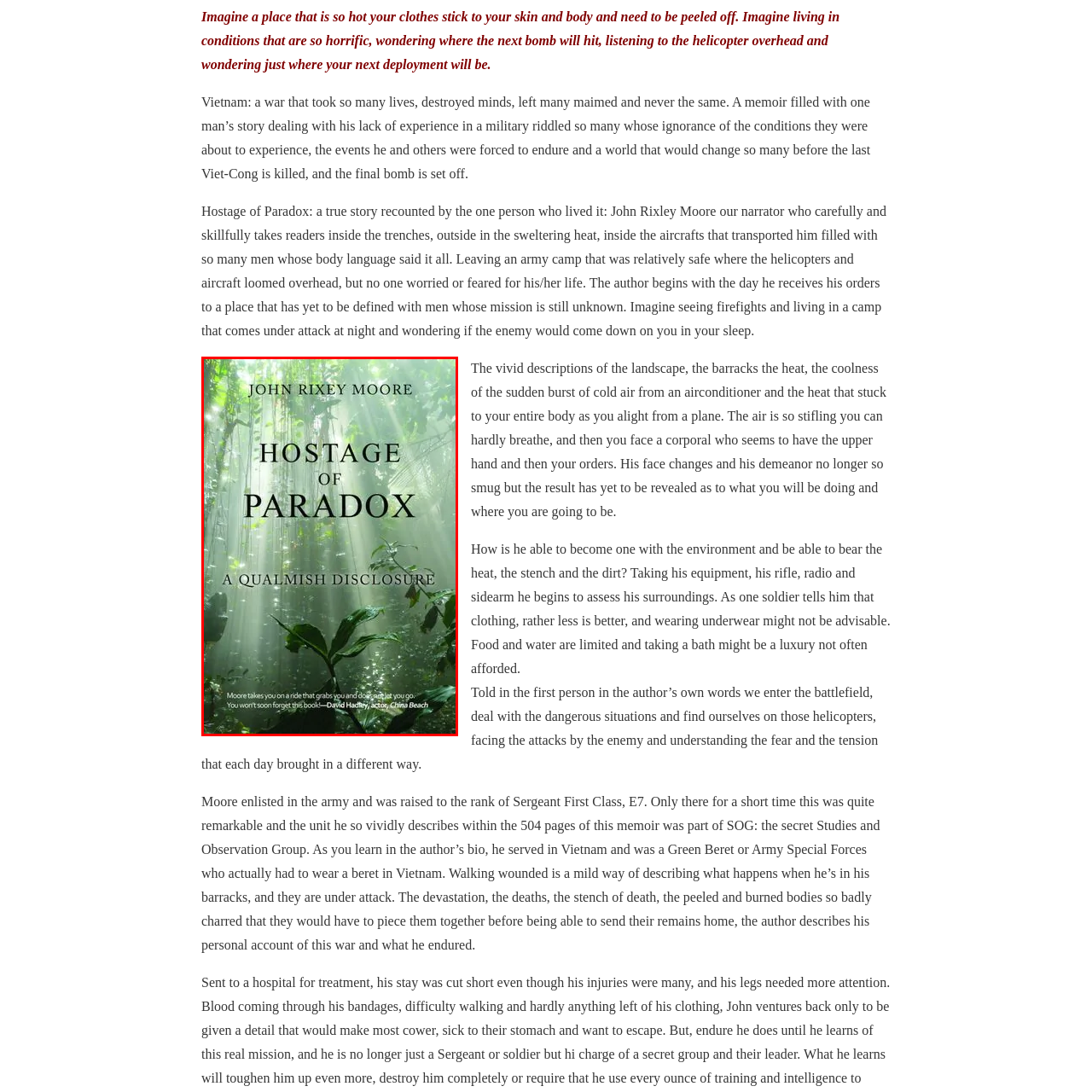Analyze the image encased in the red boundary, What is the title of the book?
 Respond using a single word or phrase.

Hostage of Paradox